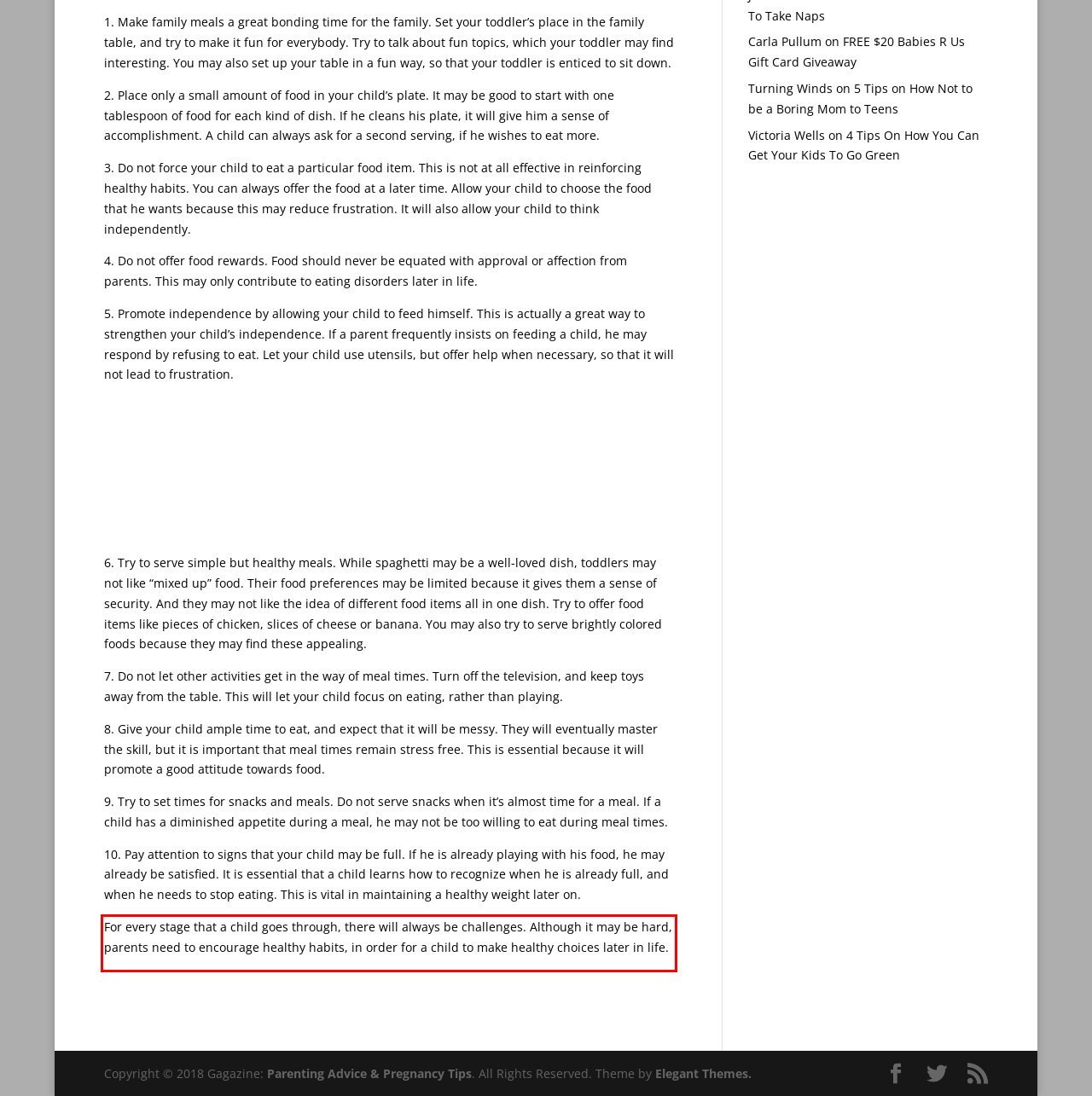Locate the red bounding box in the provided webpage screenshot and use OCR to determine the text content inside it.

For every stage that a child goes through, there will always be challenges. Although it may be hard, parents need to encourage healthy habits, in order for a child to make healthy choices later in life.